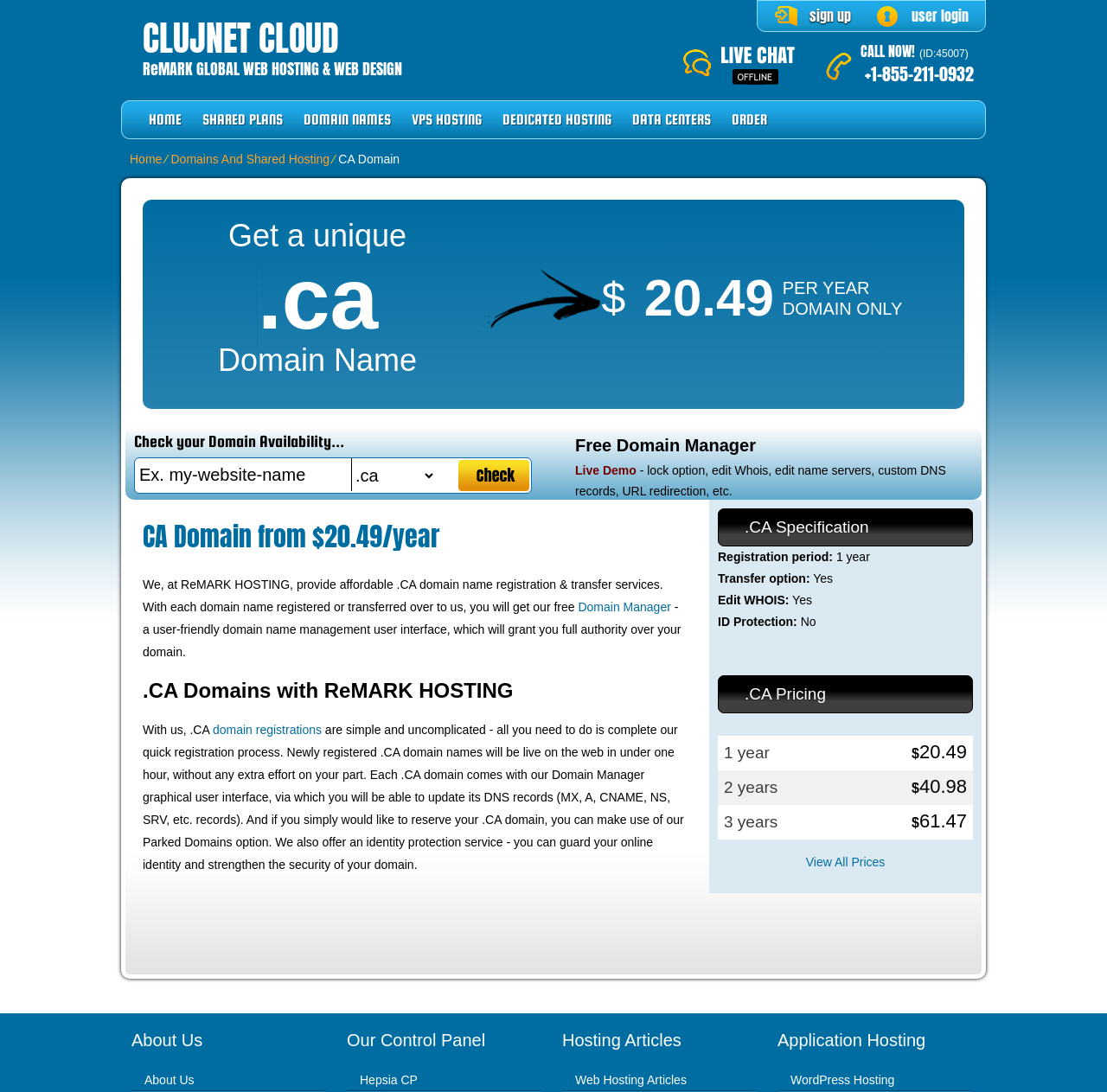Highlight the bounding box coordinates of the element you need to click to perform the following instruction: "Read the 'BIG STORY'."

None